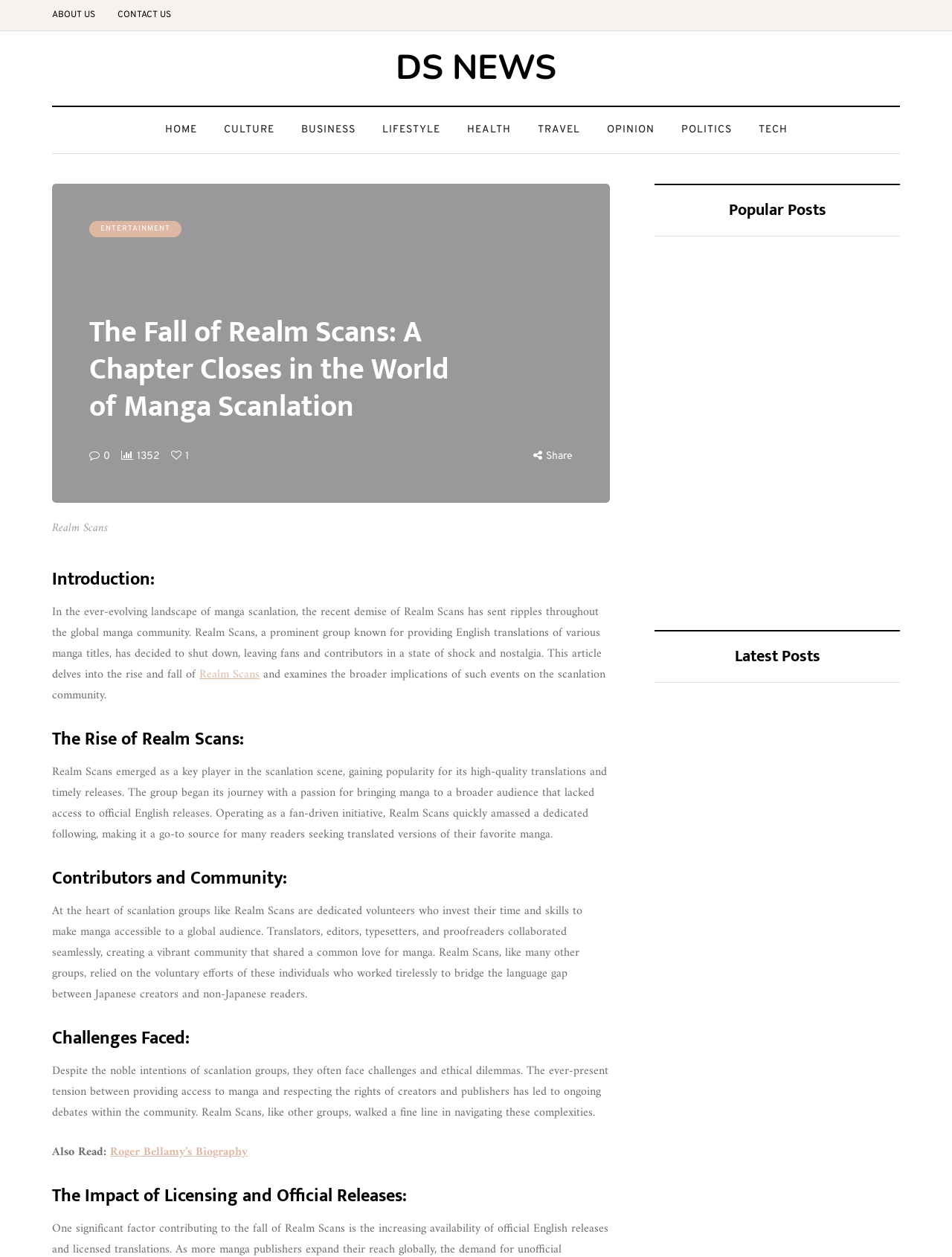Locate the bounding box coordinates of the clickable element to fulfill the following instruction: "Visit the homepage". Provide the coordinates as four float numbers between 0 and 1 in the format [left, top, right, bottom].

[0.159, 0.097, 0.221, 0.11]